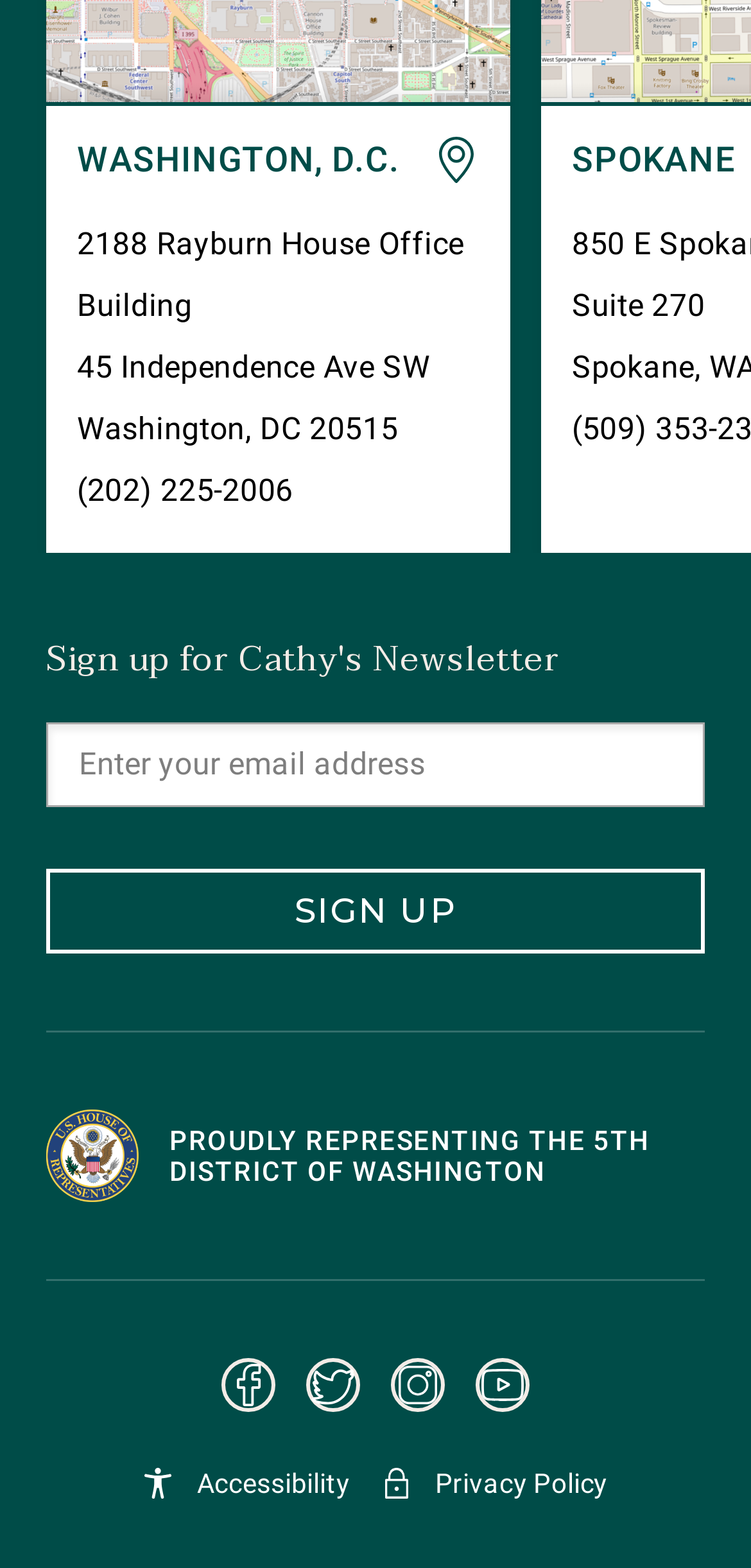Determine the bounding box coordinates of the clickable region to execute the instruction: "Visit Facebook page". The coordinates should be four float numbers between 0 and 1, denoted as [left, top, right, bottom].

[0.295, 0.866, 0.367, 0.912]